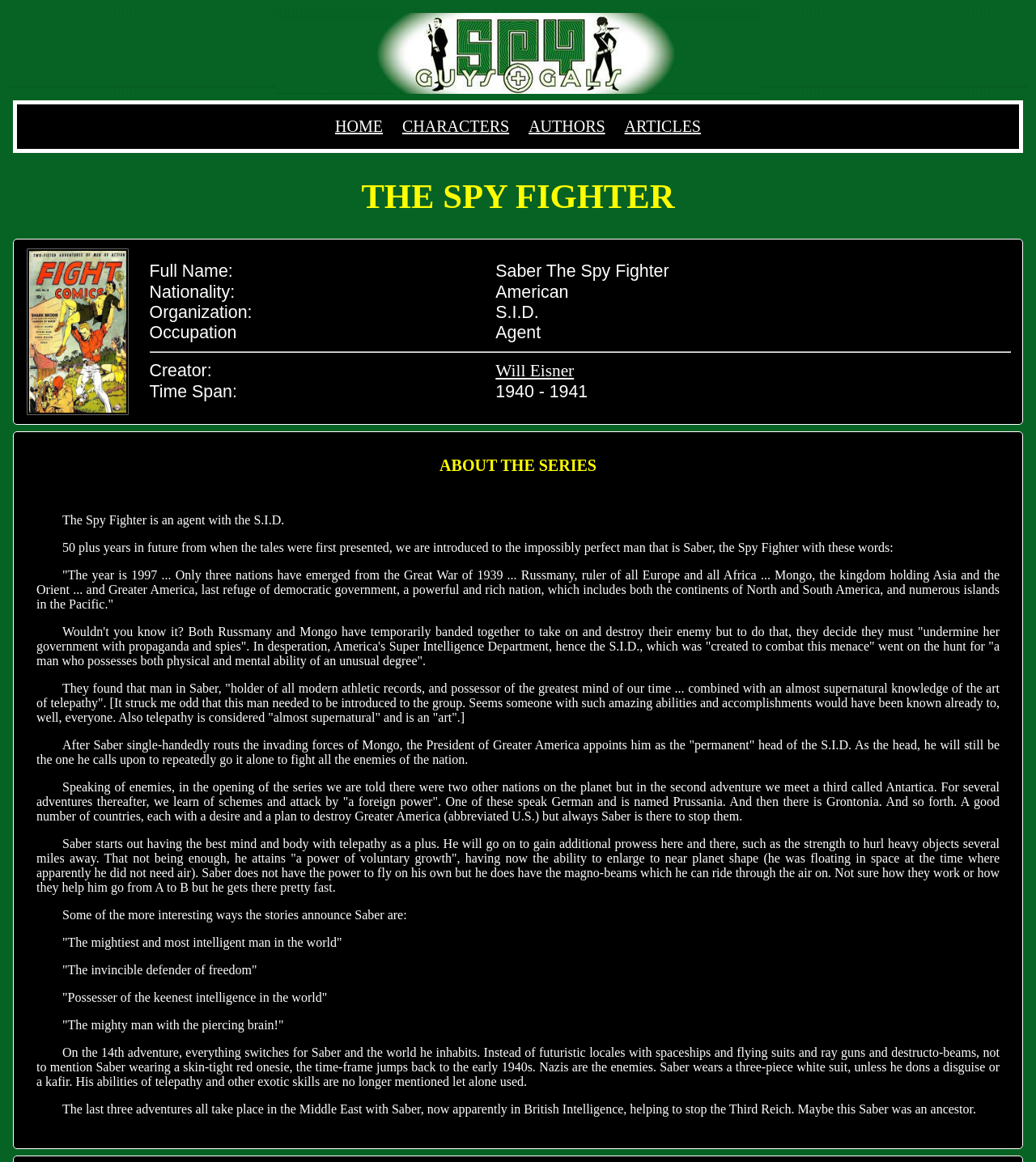What is the occupation of Saber?
Examine the screenshot and reply with a single word or phrase.

Agent